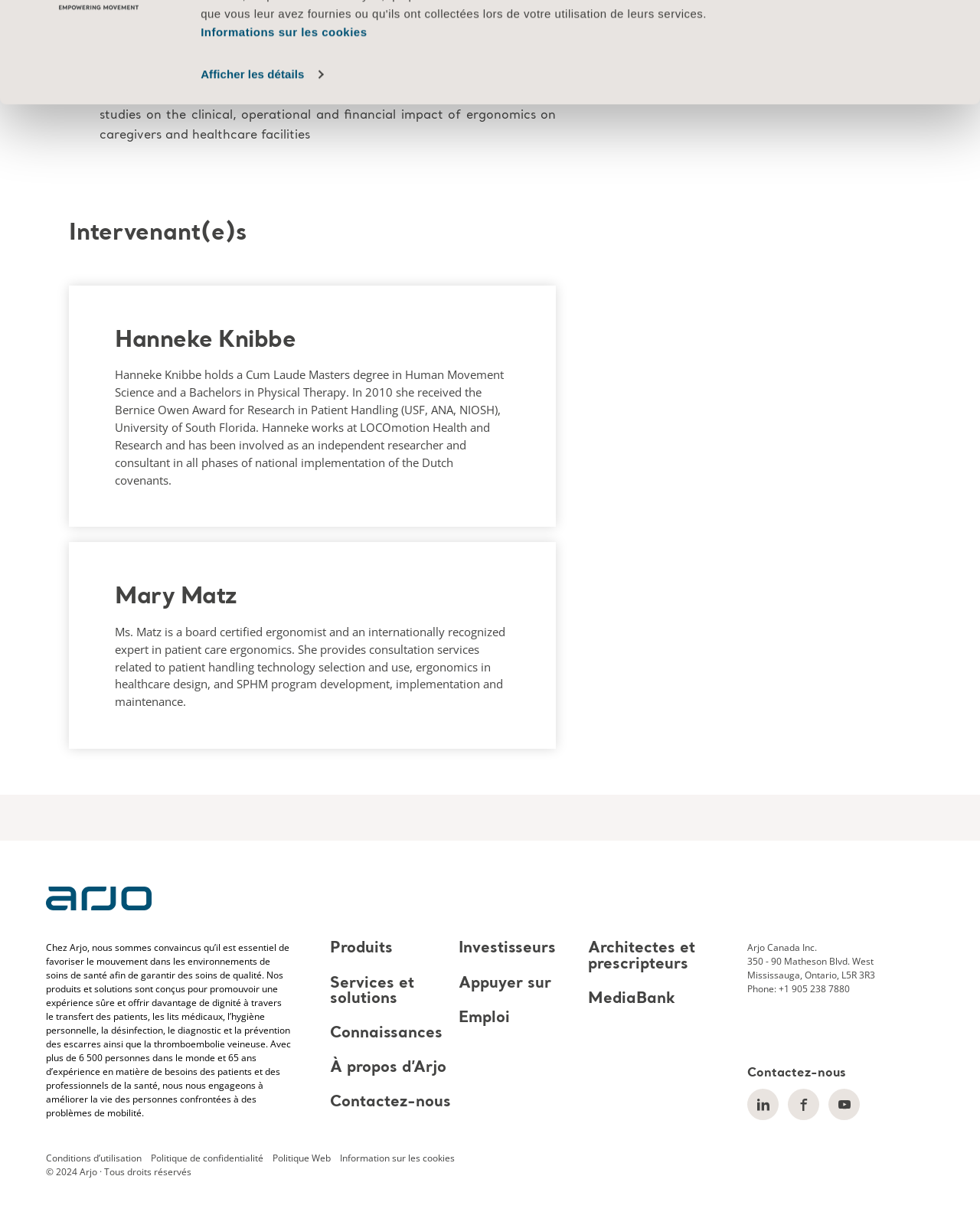Pinpoint the bounding box coordinates of the clickable area needed to execute the instruction: "Contact 'Arjo Canada Inc.'". The coordinates should be specified as four float numbers between 0 and 1, i.e., [left, top, right, bottom].

[0.763, 0.768, 0.834, 0.779]